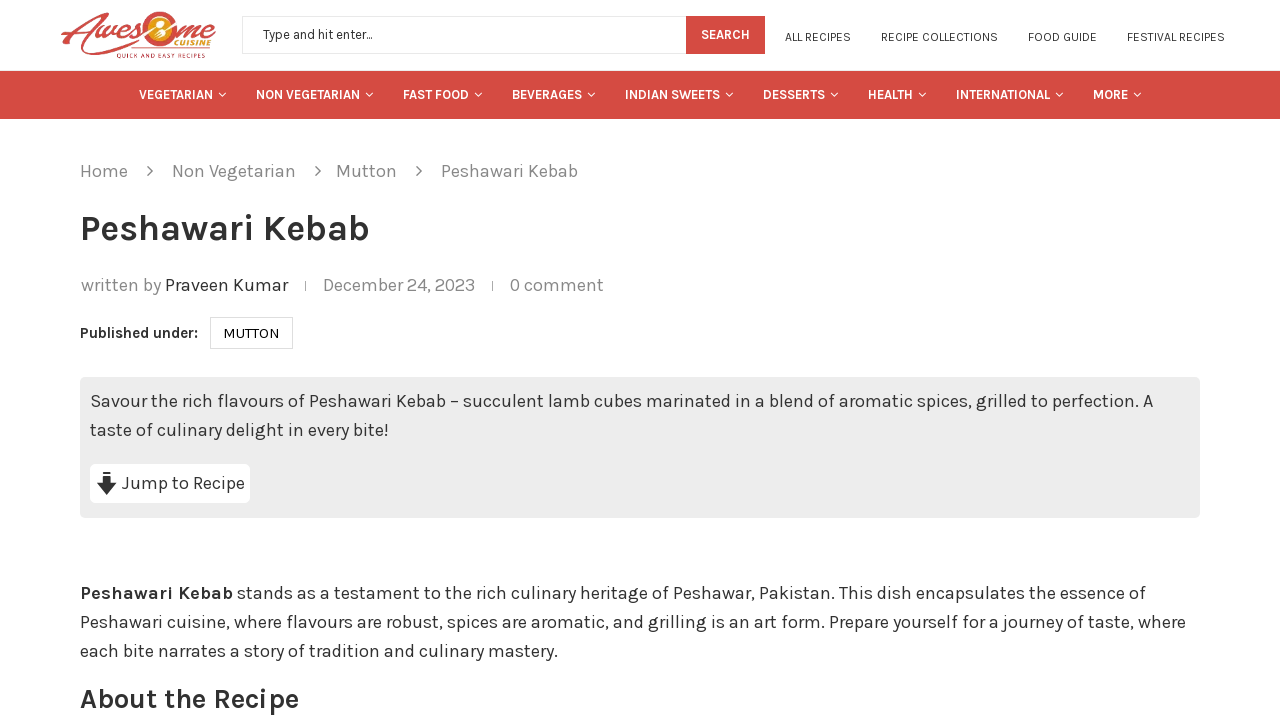Using the format (top-left x, top-left y, bottom-right x, bottom-right y), provide the bounding box coordinates for the described UI element. All values should be floating point numbers between 0 and 1: Home

[0.062, 0.221, 0.1, 0.252]